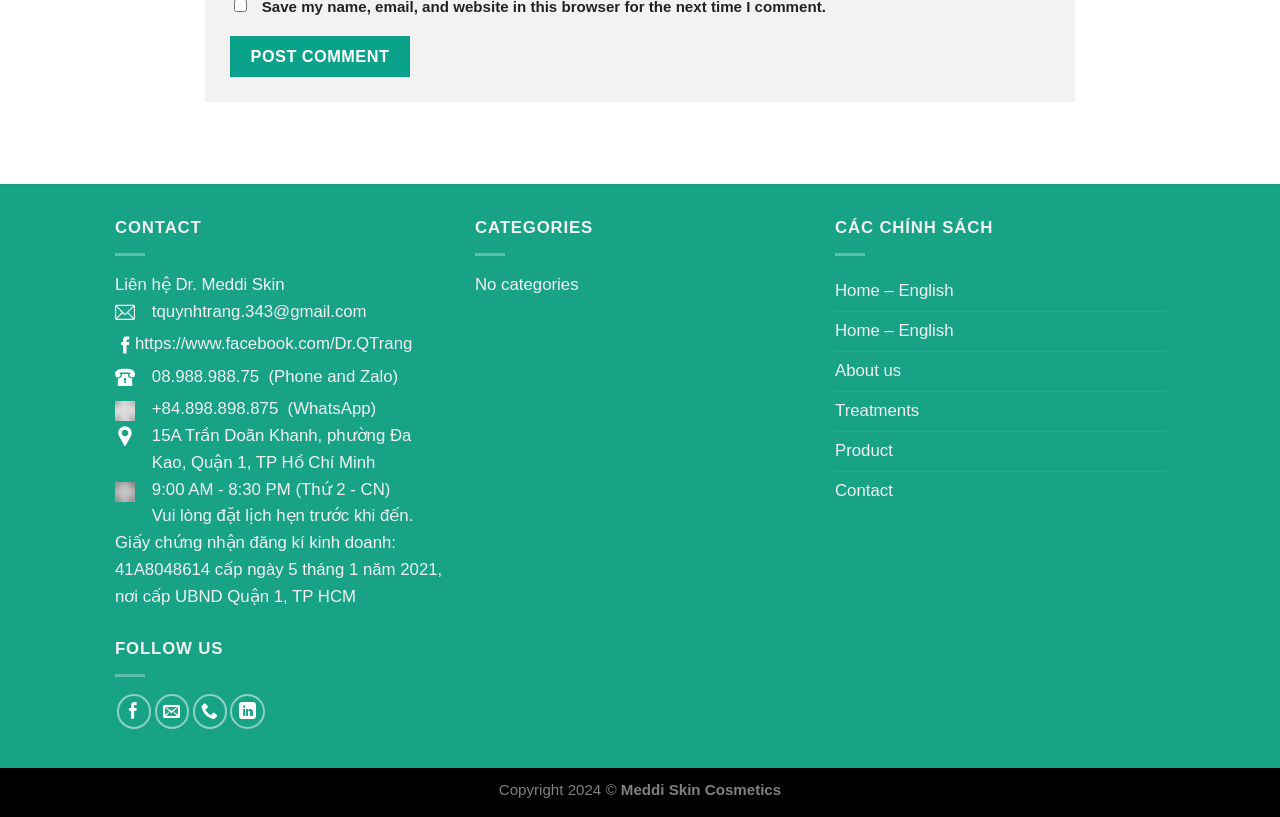Find the bounding box of the web element that fits this description: "Home – English".

[0.652, 0.382, 0.745, 0.43]